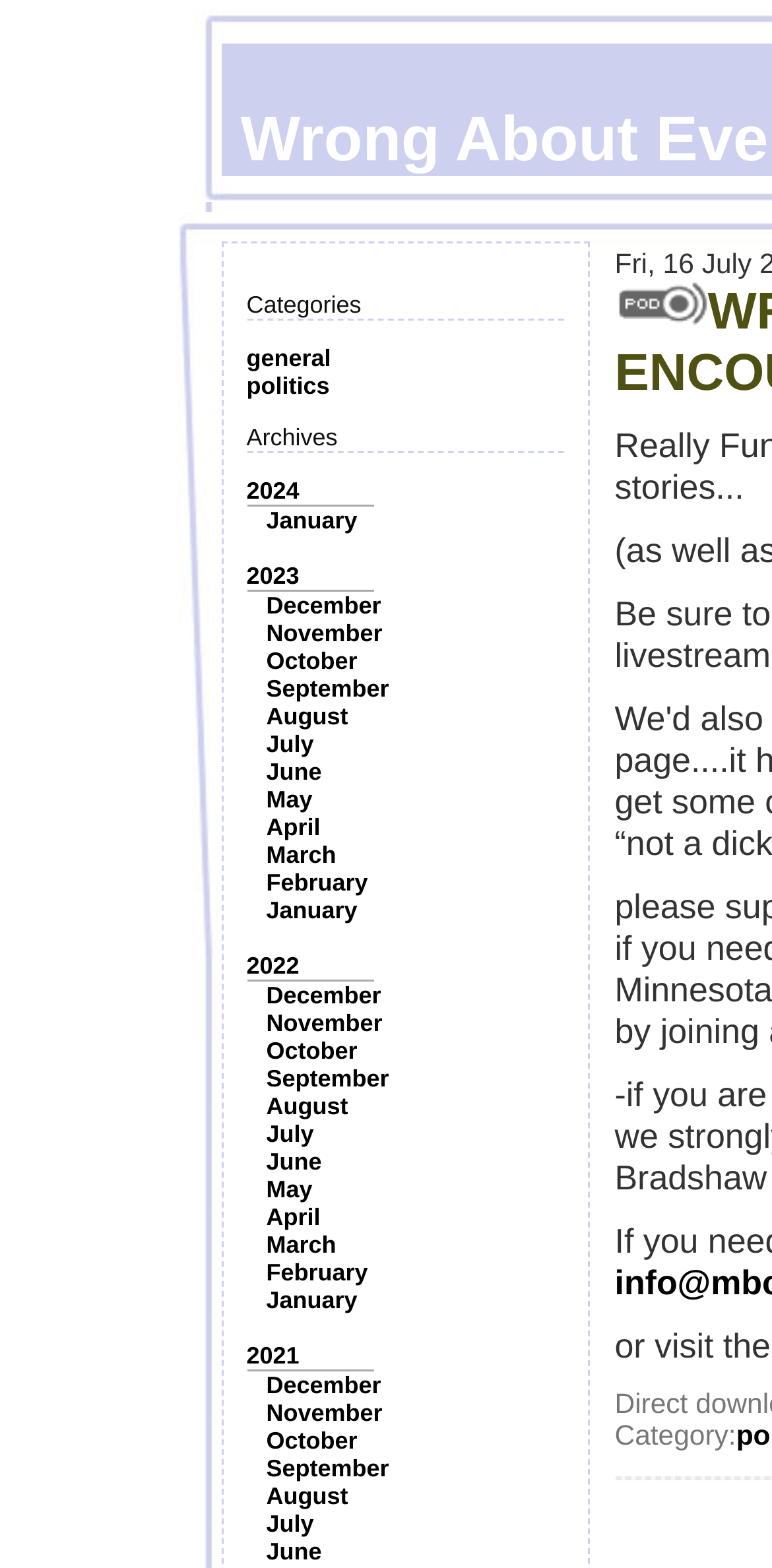Determine the bounding box coordinates of the clickable element necessary to fulfill the instruction: "Browse posts from January". Provide the coordinates as four float numbers within the 0 to 1 range, i.e., [left, top, right, bottom].

[0.345, 0.323, 0.463, 0.341]